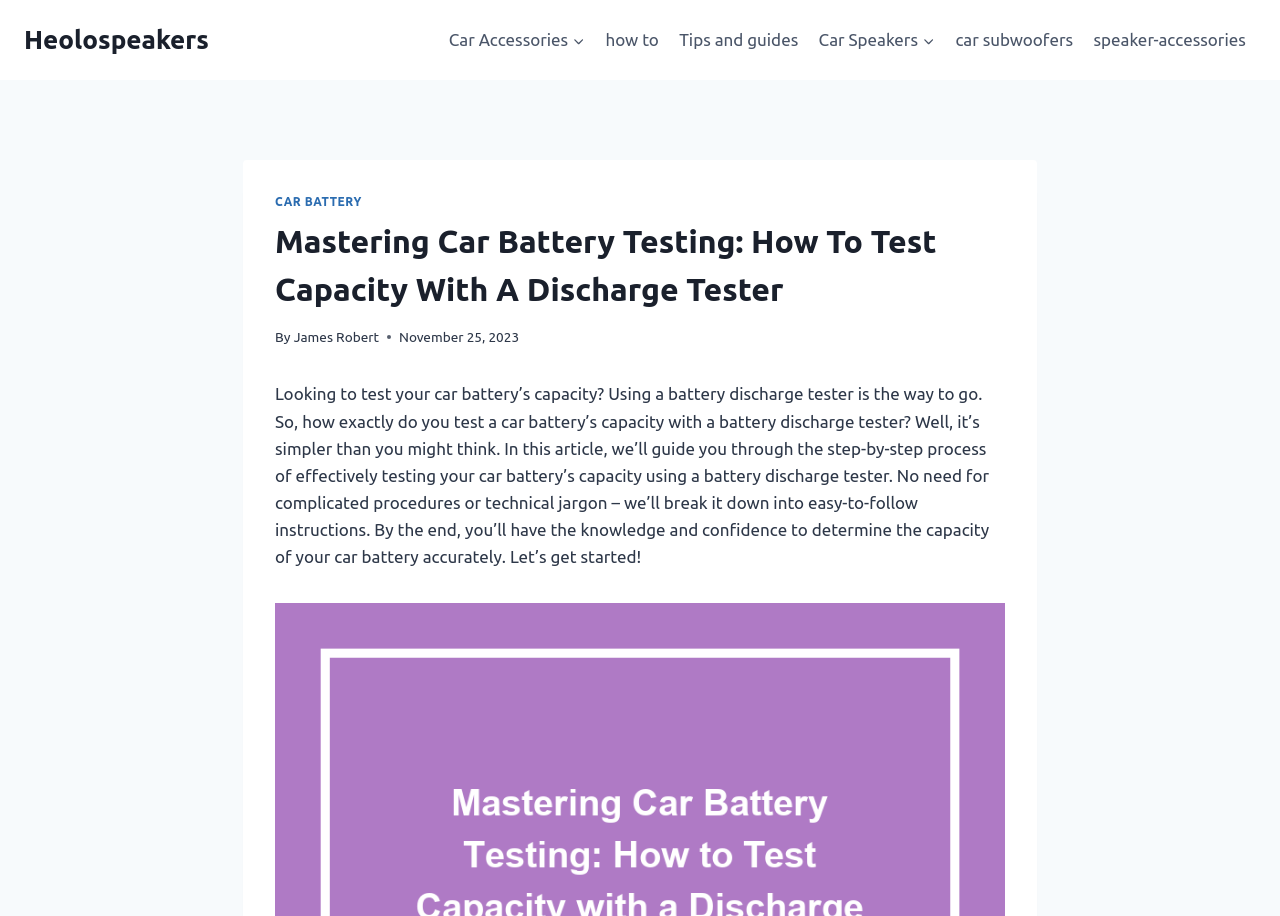Use one word or a short phrase to answer the question provided: 
What is the topic of the article?

Car battery testing